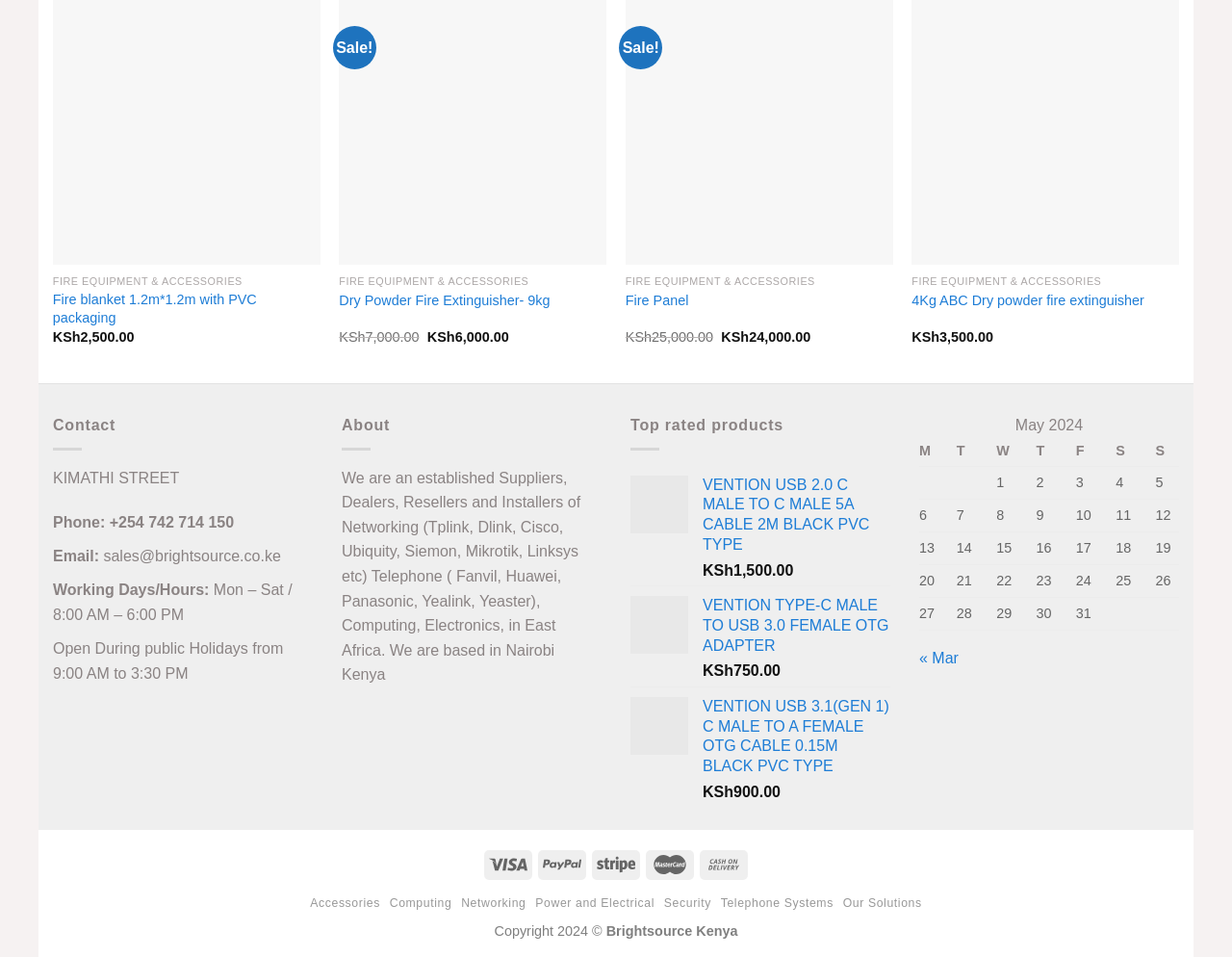Find the bounding box coordinates of the element's region that should be clicked in order to follow the given instruction: "Check the 'May 2024' calendar". The coordinates should consist of four float numbers between 0 and 1, i.e., [left, top, right, bottom].

[0.746, 0.431, 0.957, 0.659]